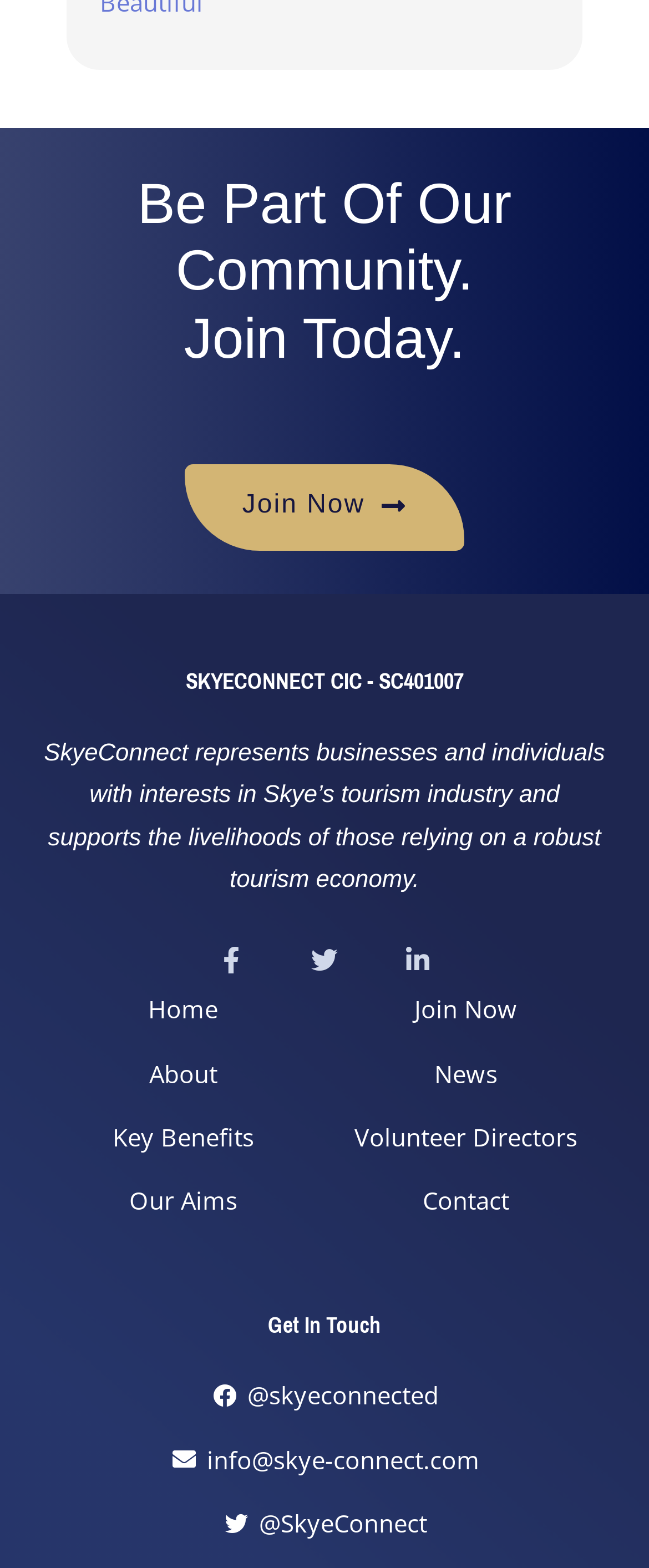Determine the bounding box coordinates of the clickable element to complete this instruction: "Learn about Our Aims". Provide the coordinates in the format of four float numbers between 0 and 1, [left, top, right, bottom].

[0.064, 0.754, 0.5, 0.779]